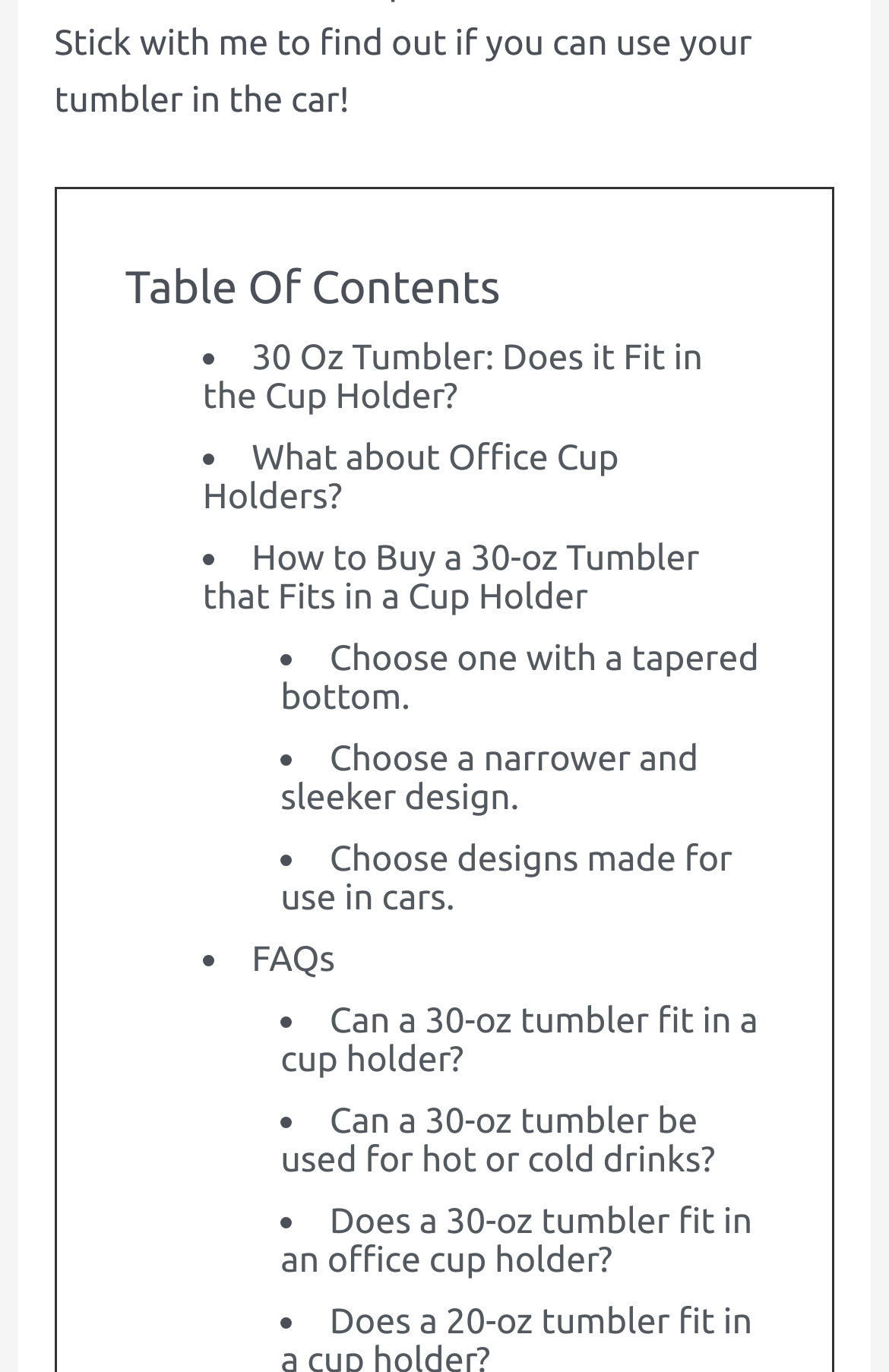Using the provided element description, identify the bounding box coordinates as (top-left x, top-left y, bottom-right x, bottom-right y). Ensure all values are between 0 and 1. Description: FAQs

[0.283, 0.685, 0.377, 0.713]